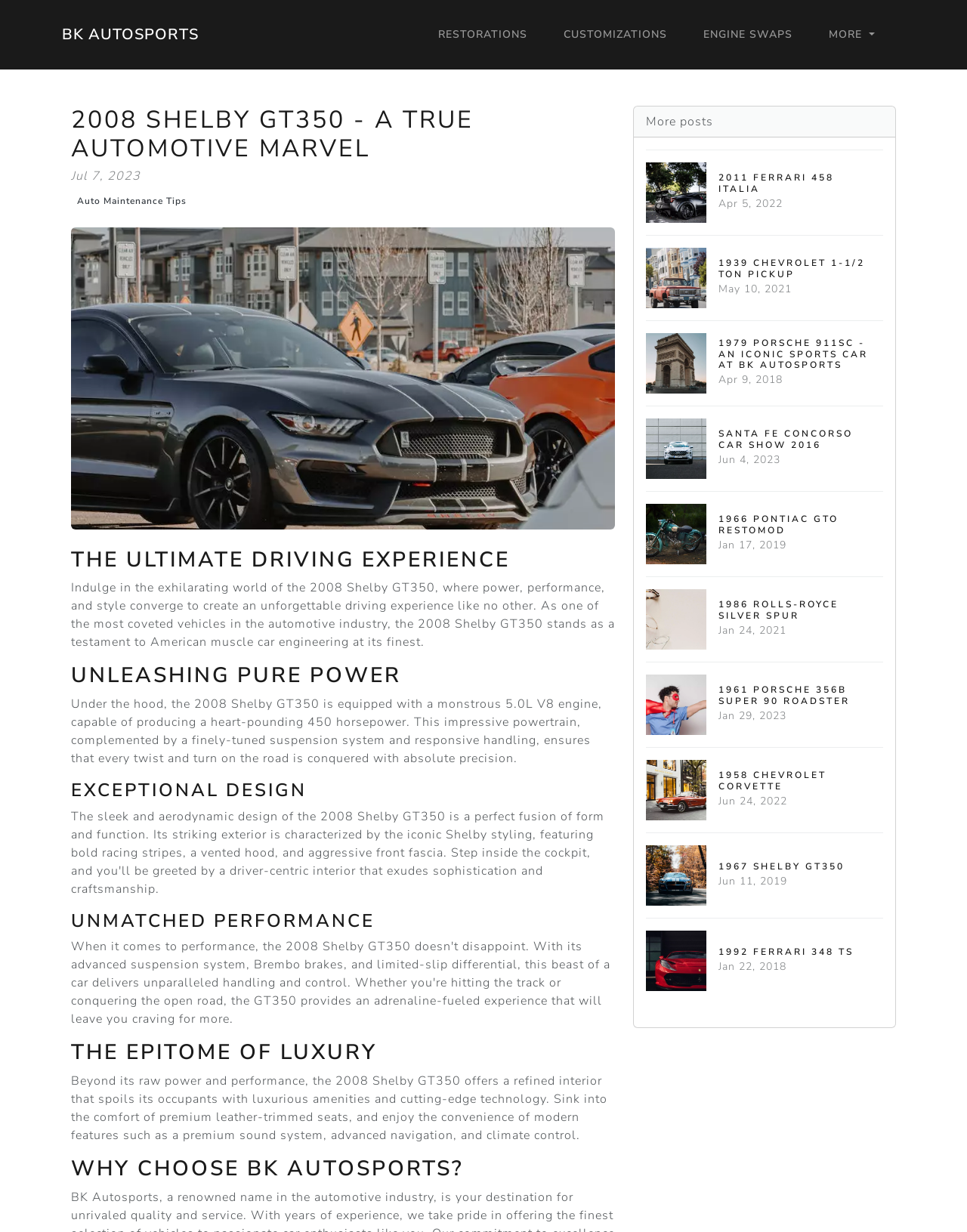Give a short answer using one word or phrase for the question:
How many links are there below the 'MORE' button?

7